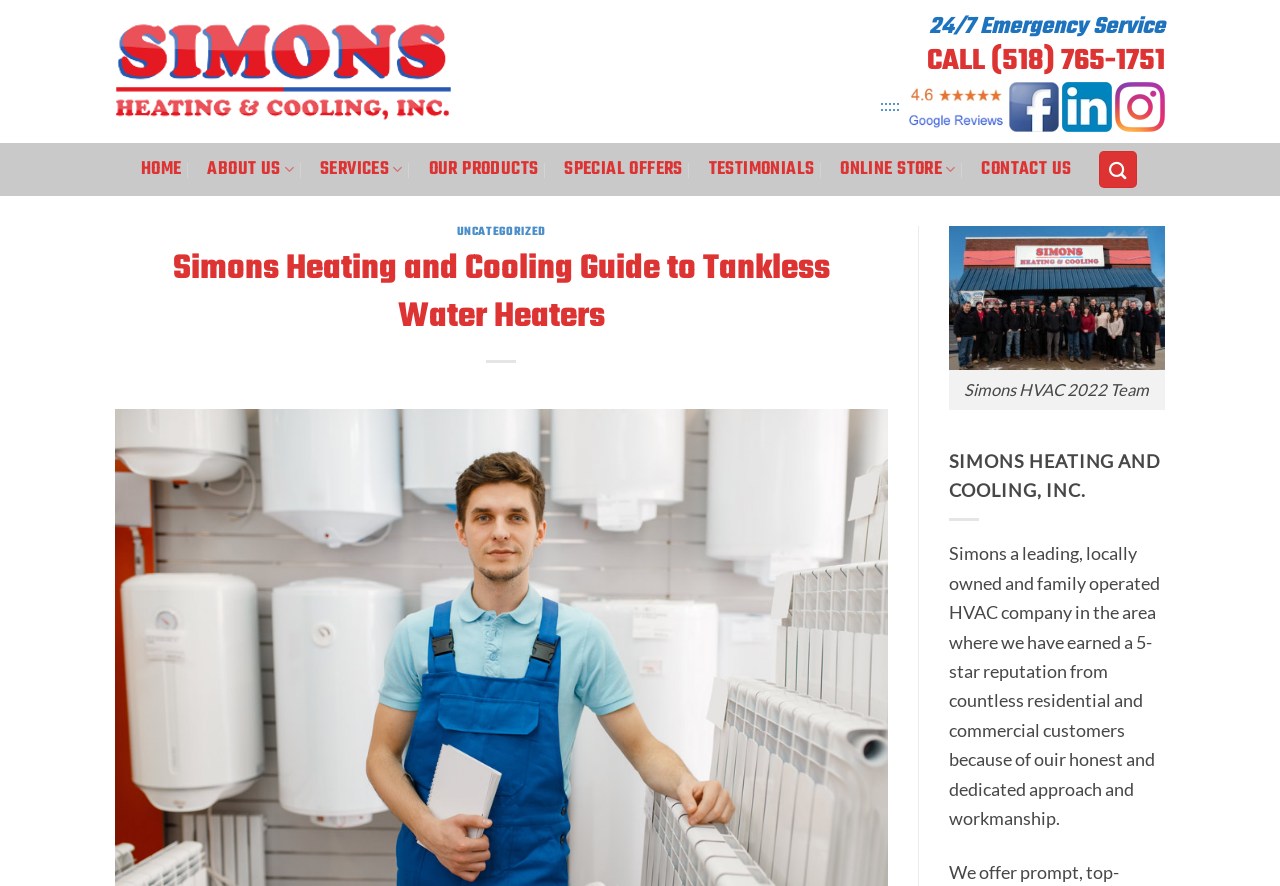Please find the bounding box for the UI element described by: "parent_node: 24/7 Emergency Service".

[0.708, 0.108, 0.786, 0.128]